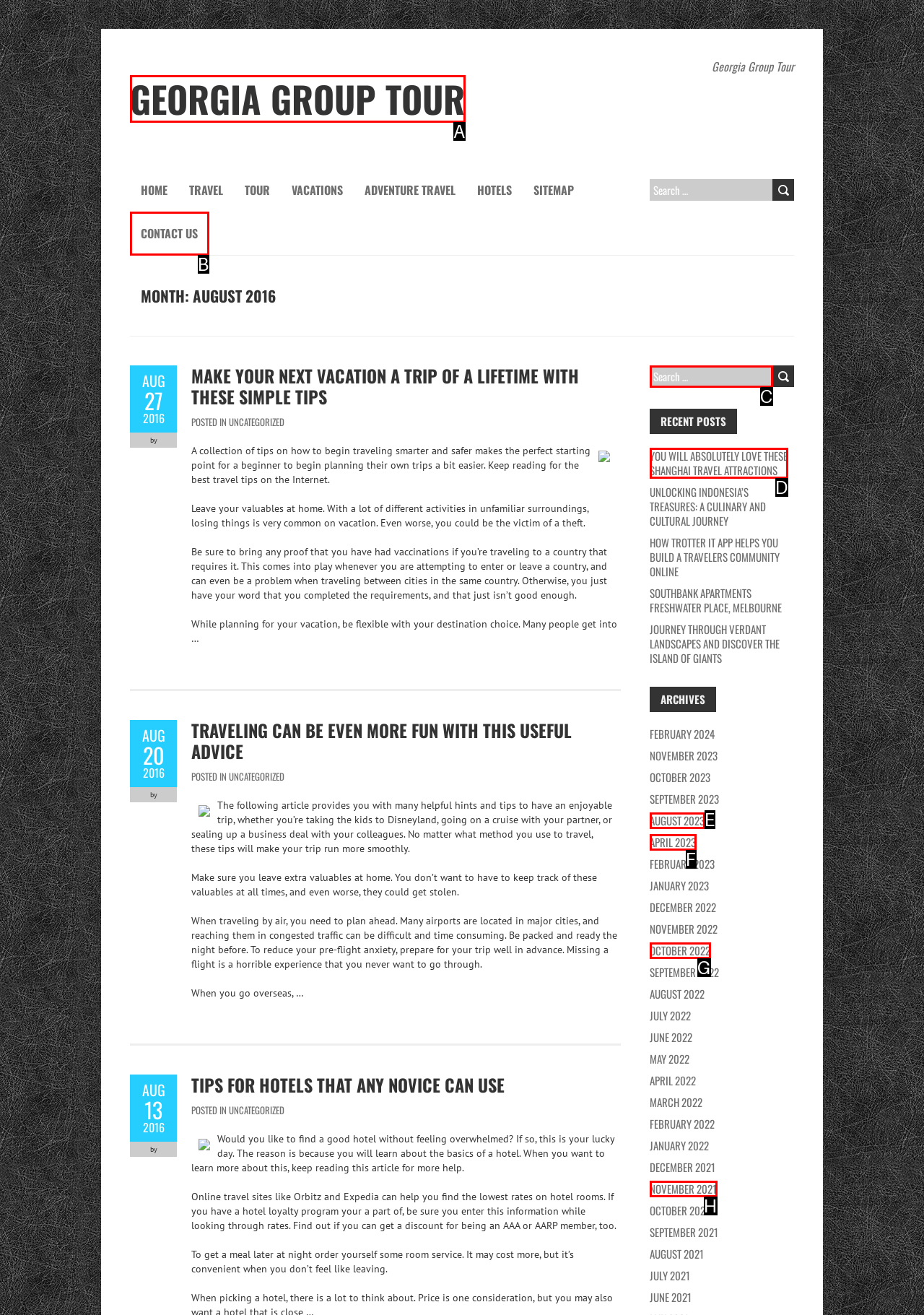Given the description: Georgia Group Tour, choose the HTML element that matches it. Indicate your answer with the letter of the option.

A